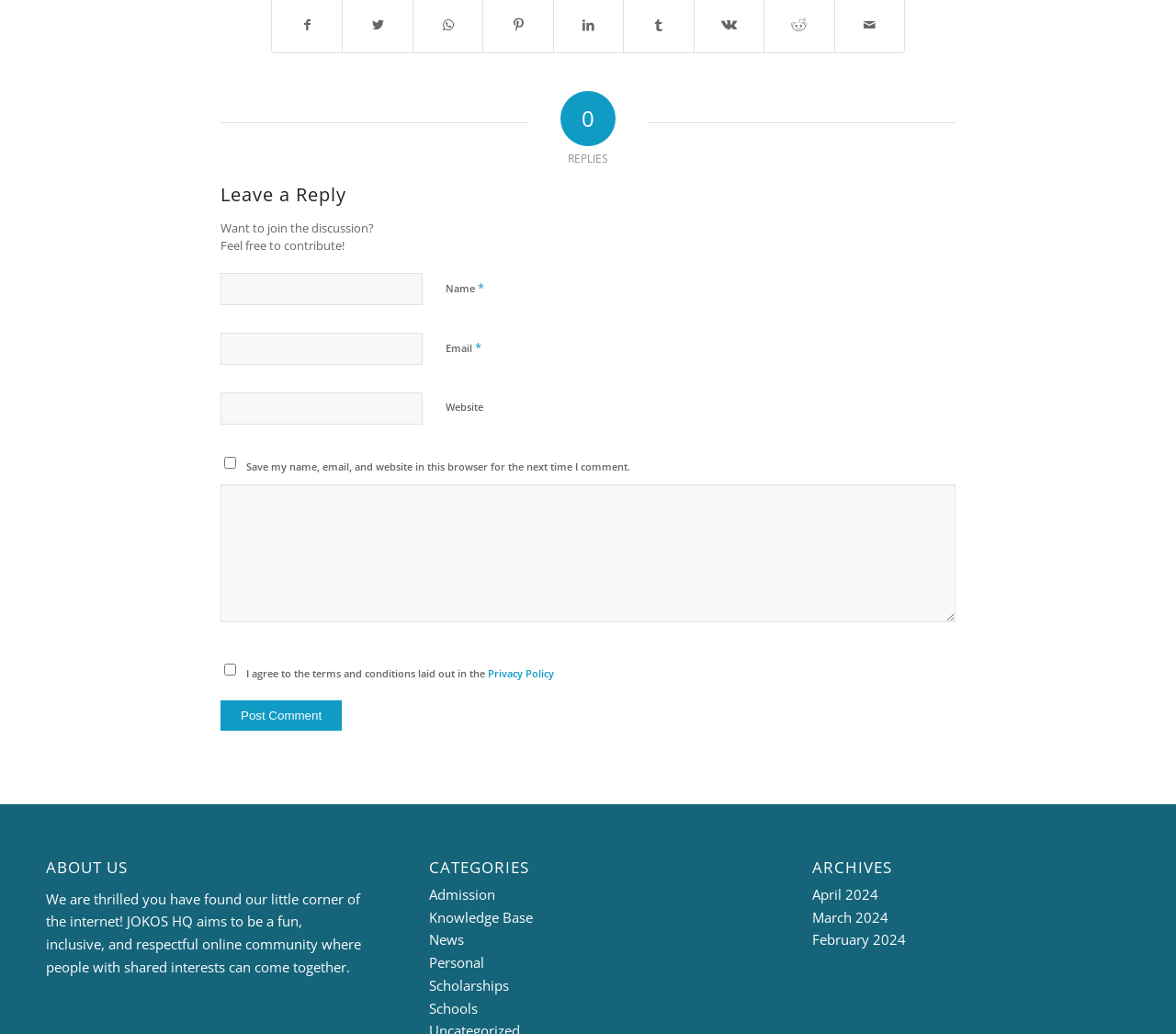Locate the bounding box coordinates of the element that needs to be clicked to carry out the instruction: "Visit the Privacy Policy page". The coordinates should be given as four float numbers ranging from 0 to 1, i.e., [left, top, right, bottom].

[0.414, 0.644, 0.471, 0.658]